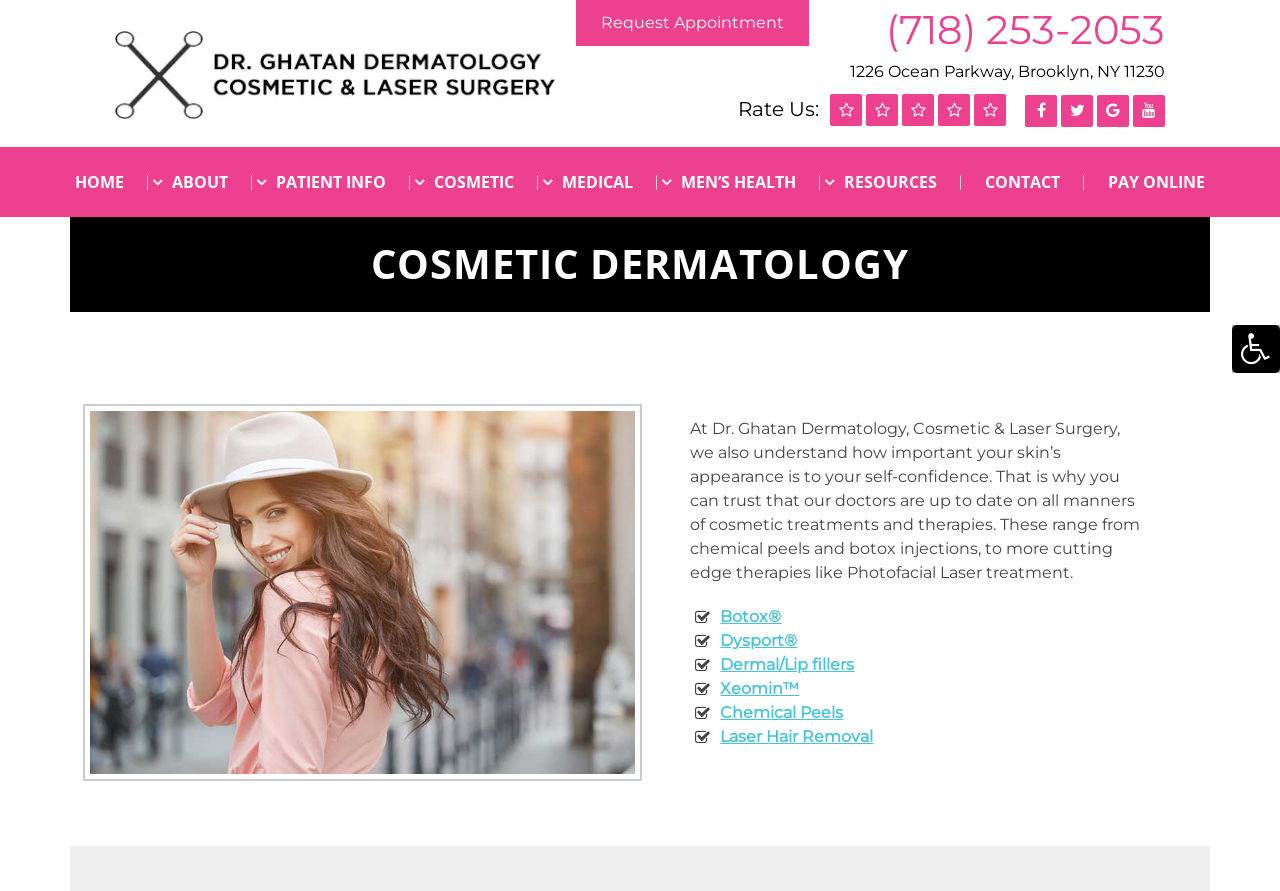Using the given element description, provide the bounding box coordinates (top-left x, top-left y, bottom-right x, bottom-right y) for the corresponding UI element in the screenshot: Cosmetic

[0.32, 0.165, 0.42, 0.244]